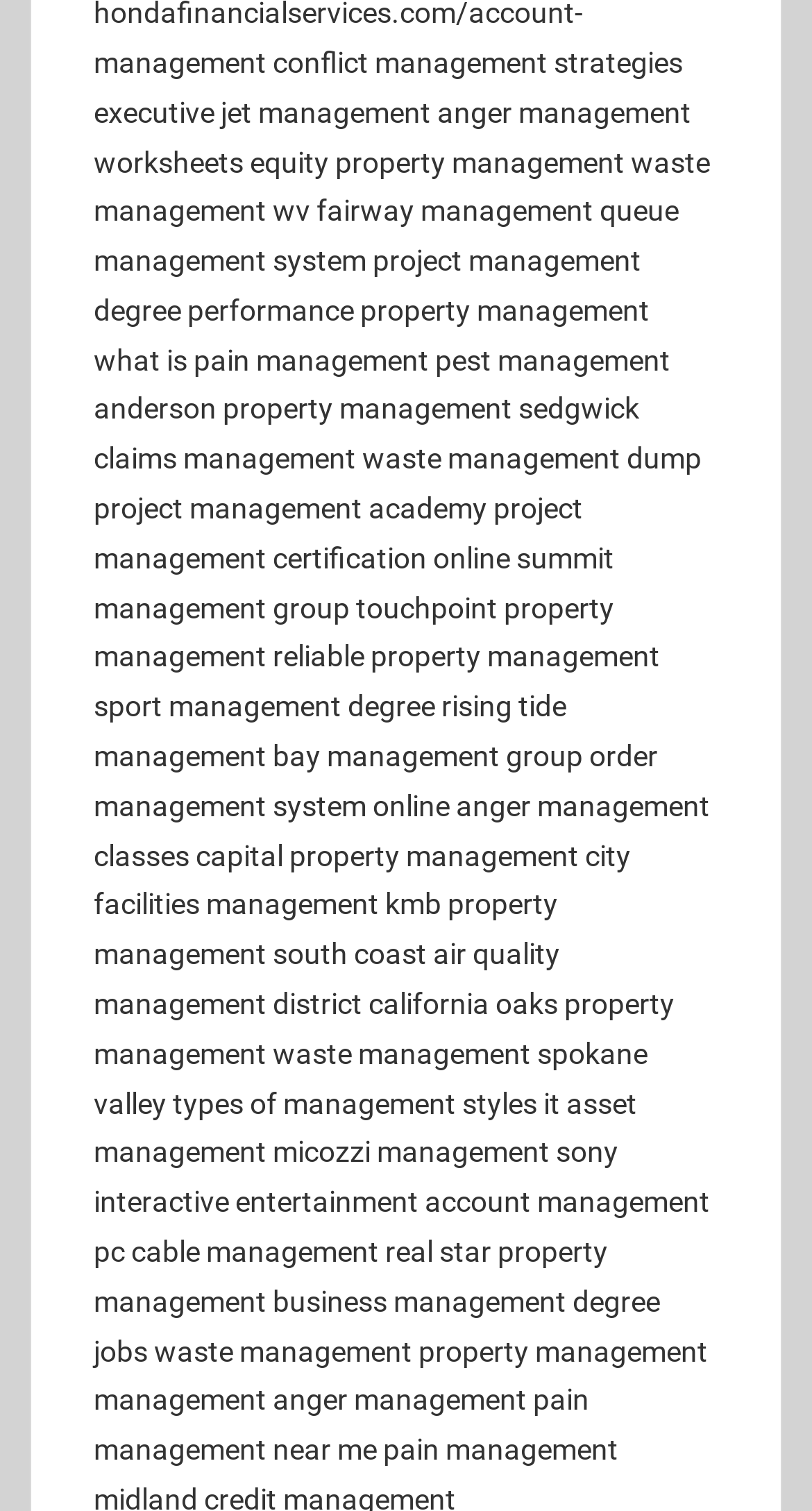Specify the bounding box coordinates (top-left x, top-left y, bottom-right x, bottom-right y) of the UI element in the screenshot that matches this description: types of management styles

[0.213, 0.719, 0.662, 0.741]